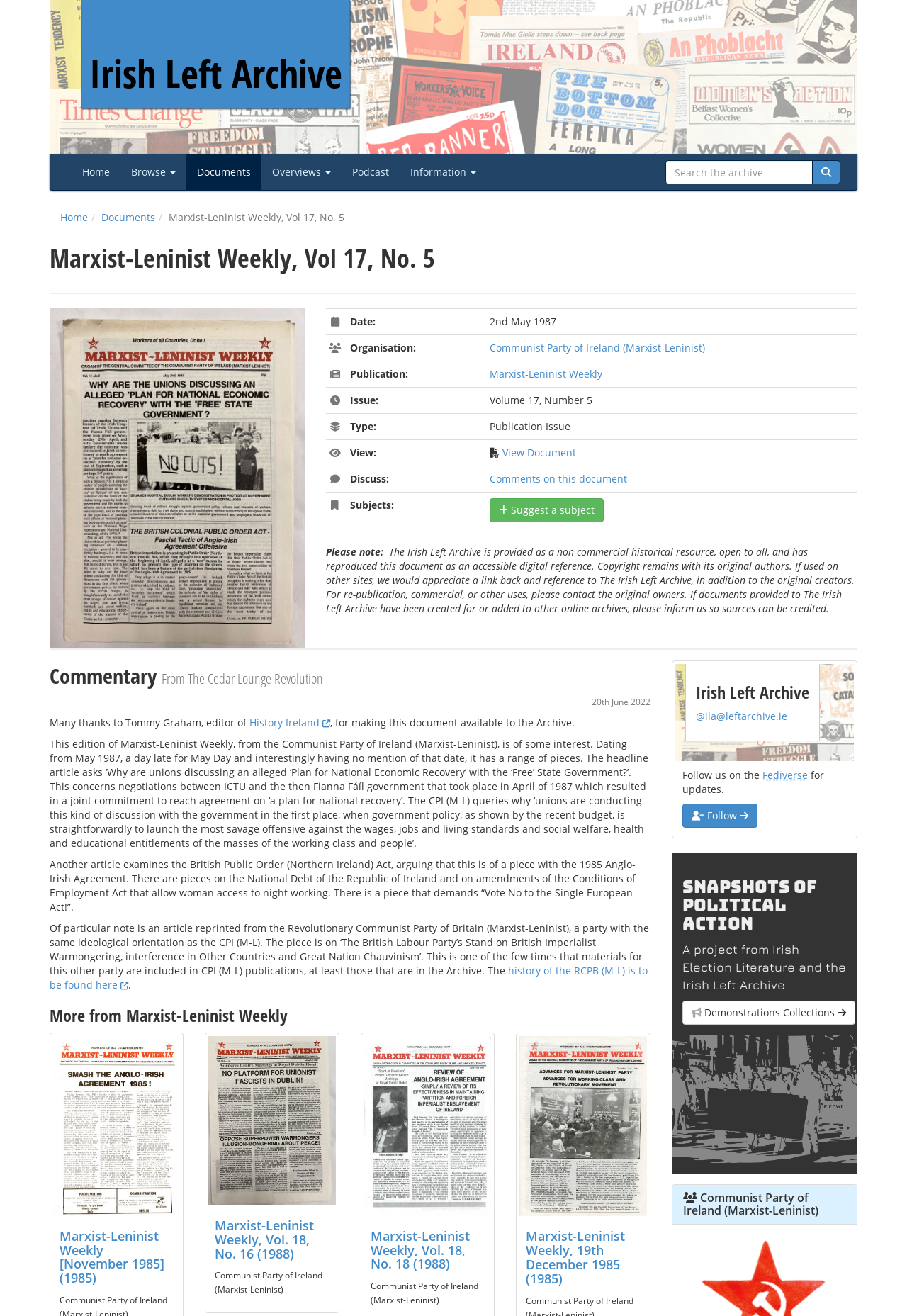Find the bounding box coordinates of the clickable area required to complete the following action: "Search for a document".

[0.722, 0.122, 0.933, 0.14]